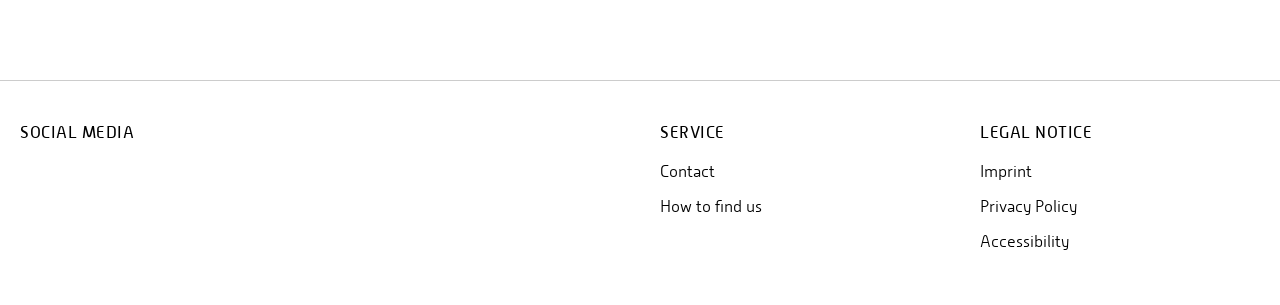How many images are on the webpage?
Provide a concise answer using a single word or phrase based on the image.

3